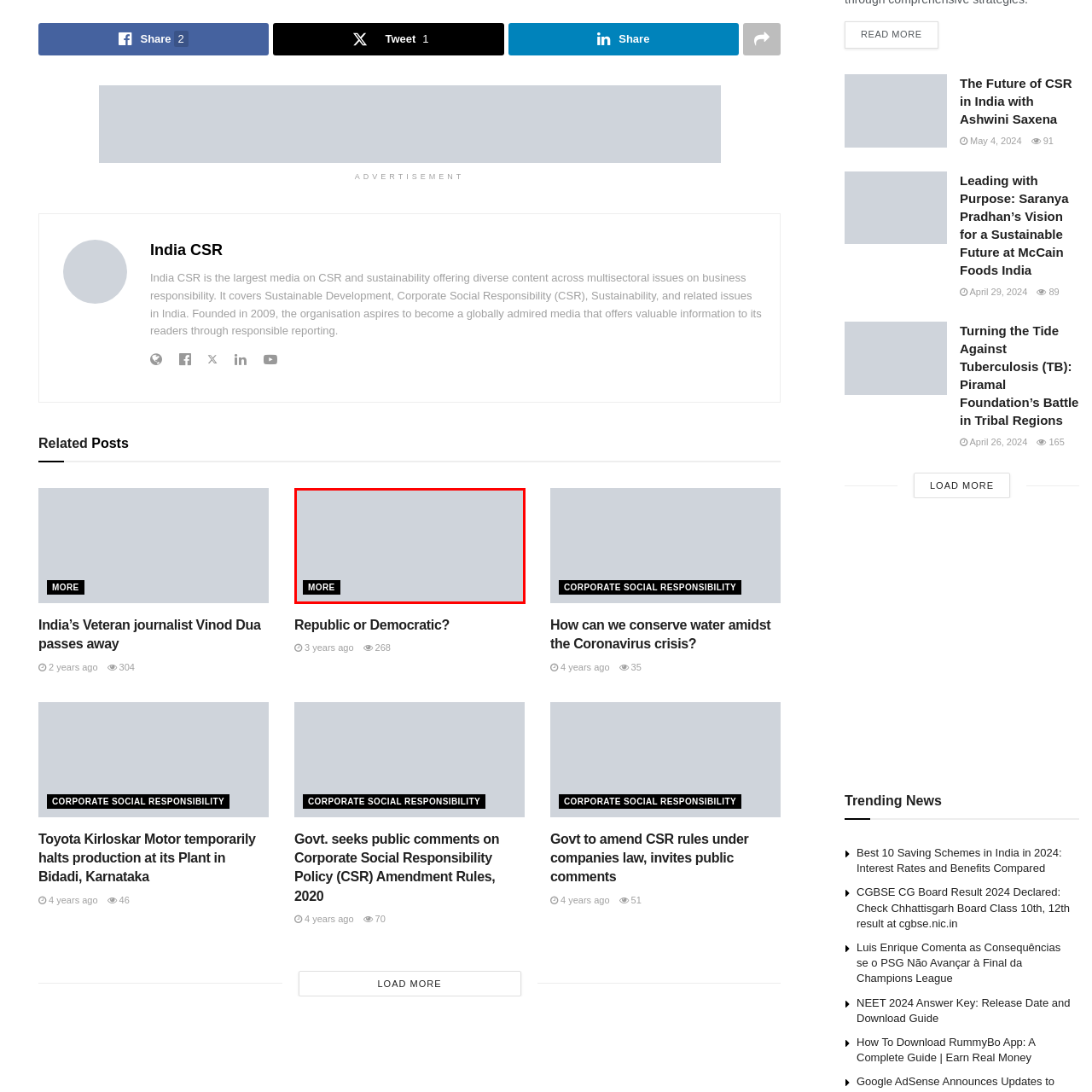What topics are the articles focused on?
Check the image inside the red boundary and answer the question using a single word or brief phrase.

CSR and sustainability